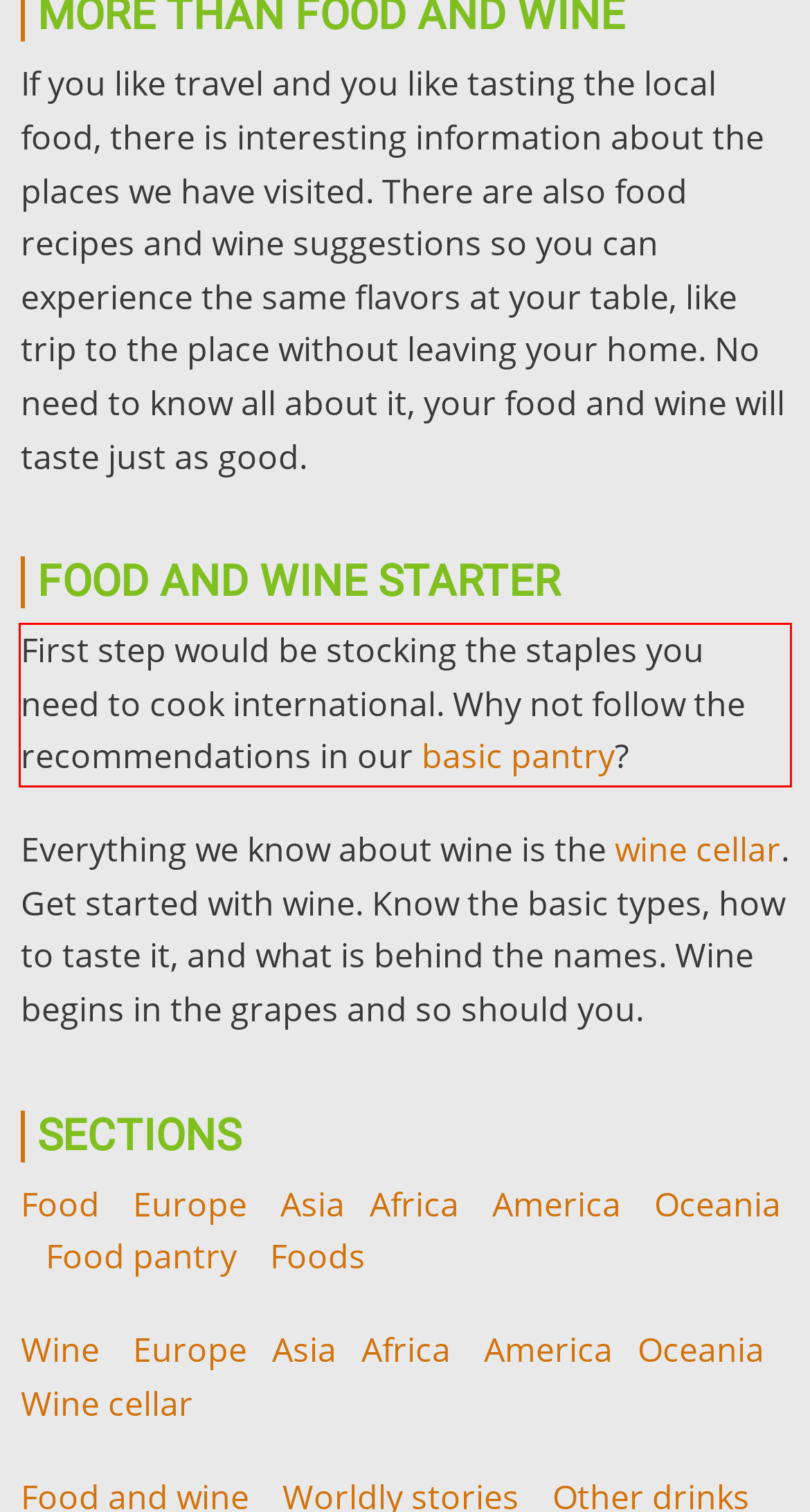Review the webpage screenshot provided, and perform OCR to extract the text from the red bounding box.

First step would be stocking the staples you need to cook international. Why not follow the recommendations in our basic pantry?